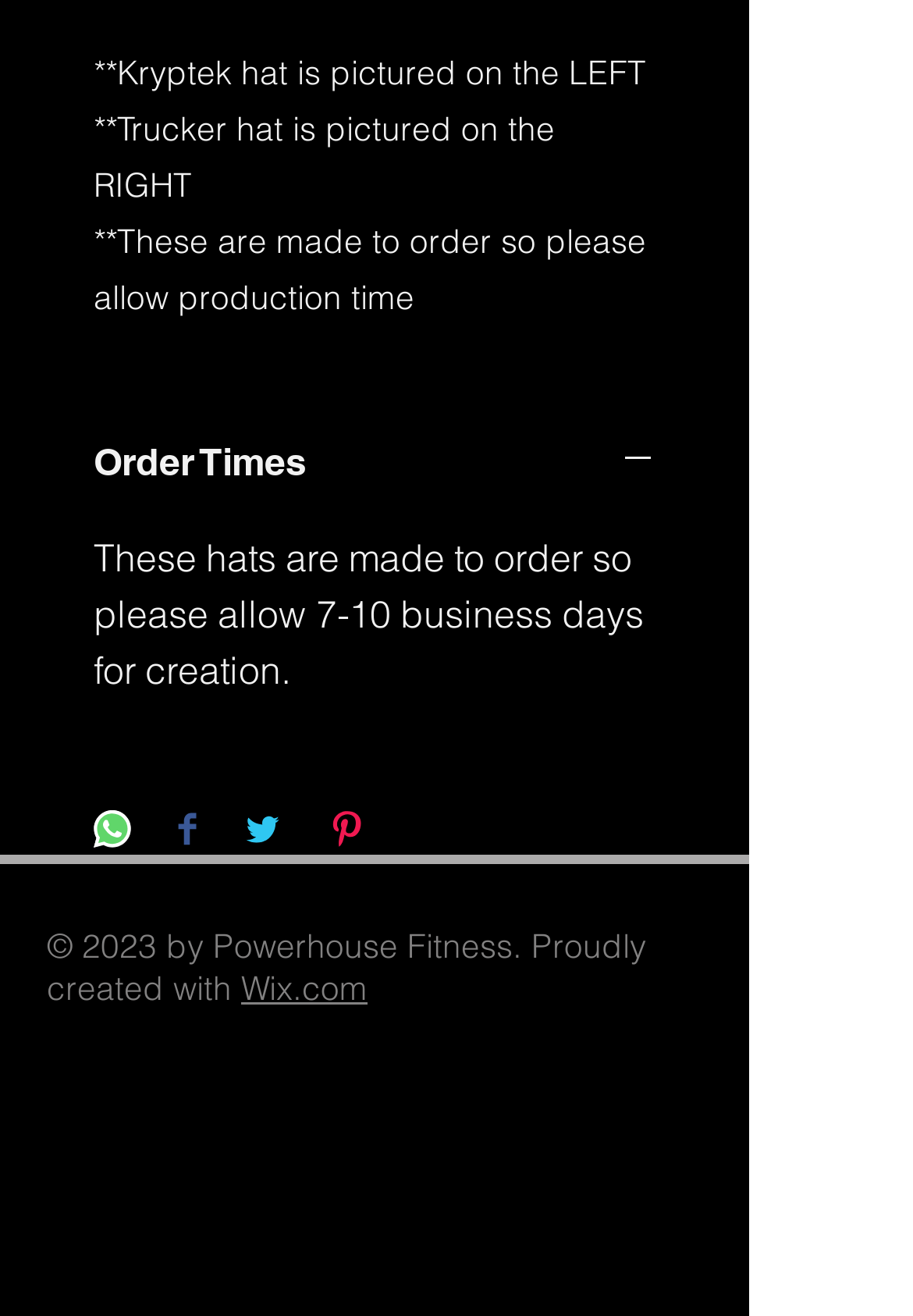What platform was used to create this webpage?
Look at the image and provide a short answer using one word or a phrase.

Wix.com